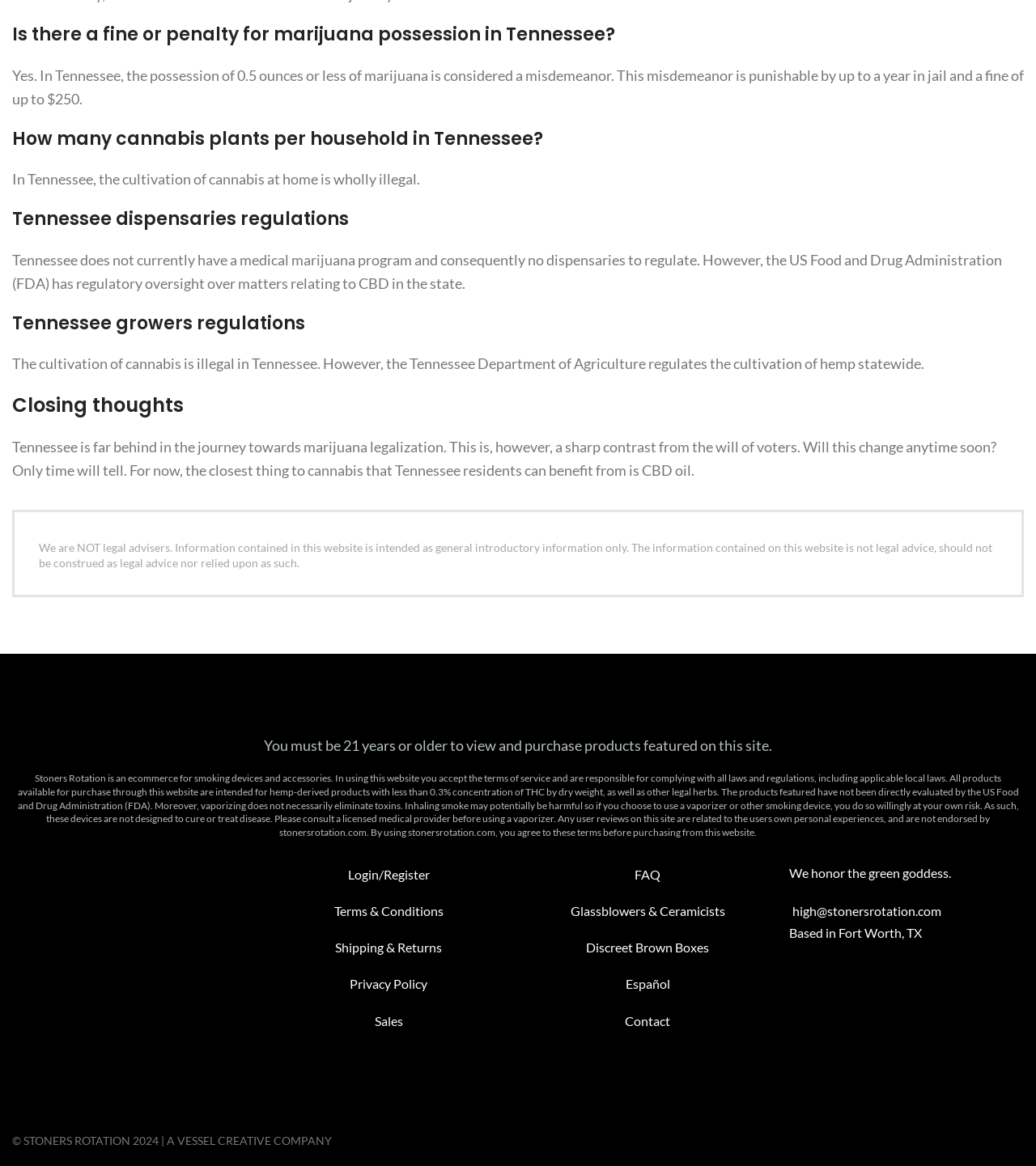Show the bounding box coordinates for the HTML element as described: "Terms & Conditions".

[0.322, 0.775, 0.428, 0.788]